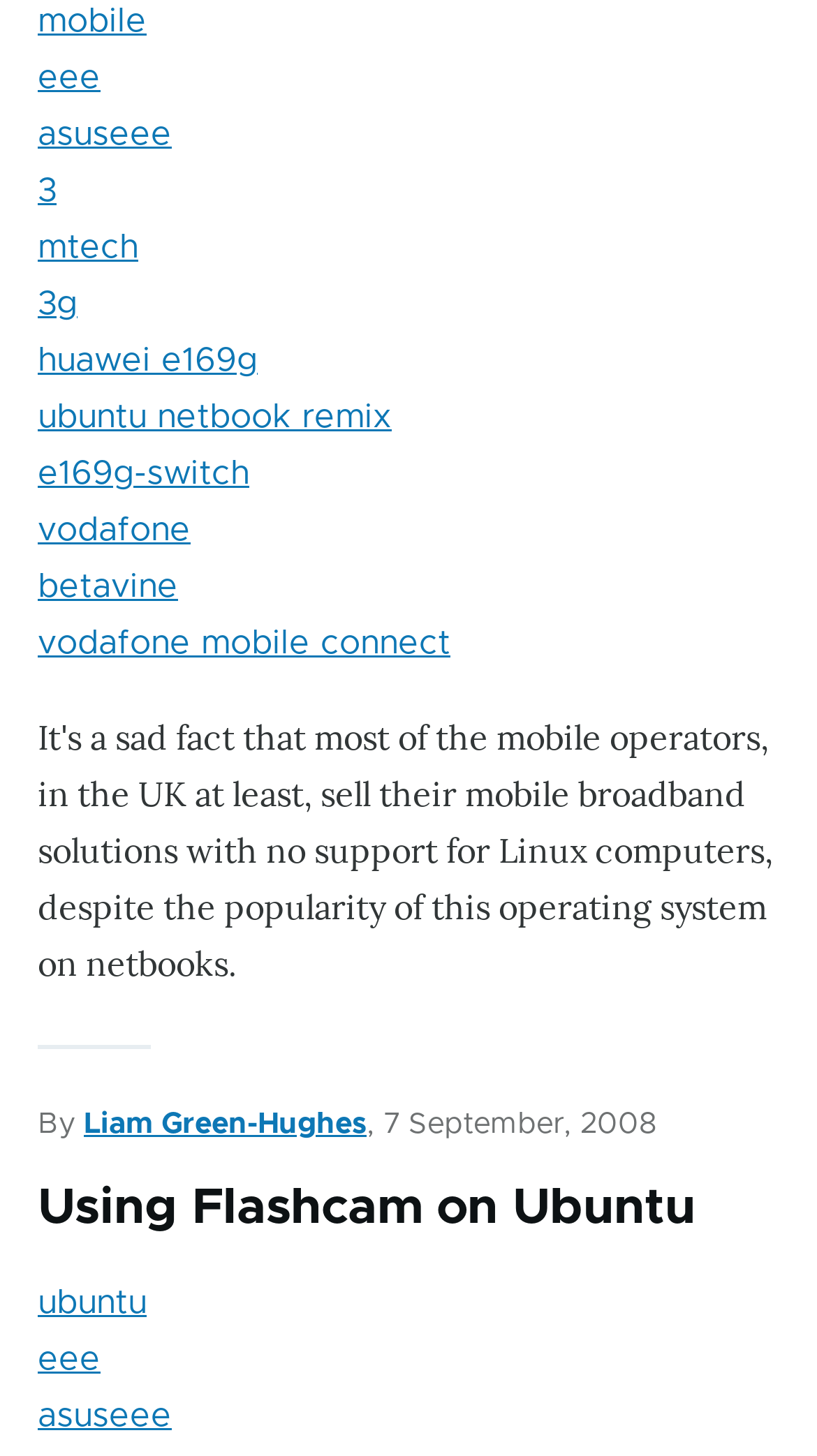Identify the bounding box coordinates for the element that needs to be clicked to fulfill this instruction: "Visit the ABOUT page". Provide the coordinates in the format of four float numbers between 0 and 1: [left, top, right, bottom].

None